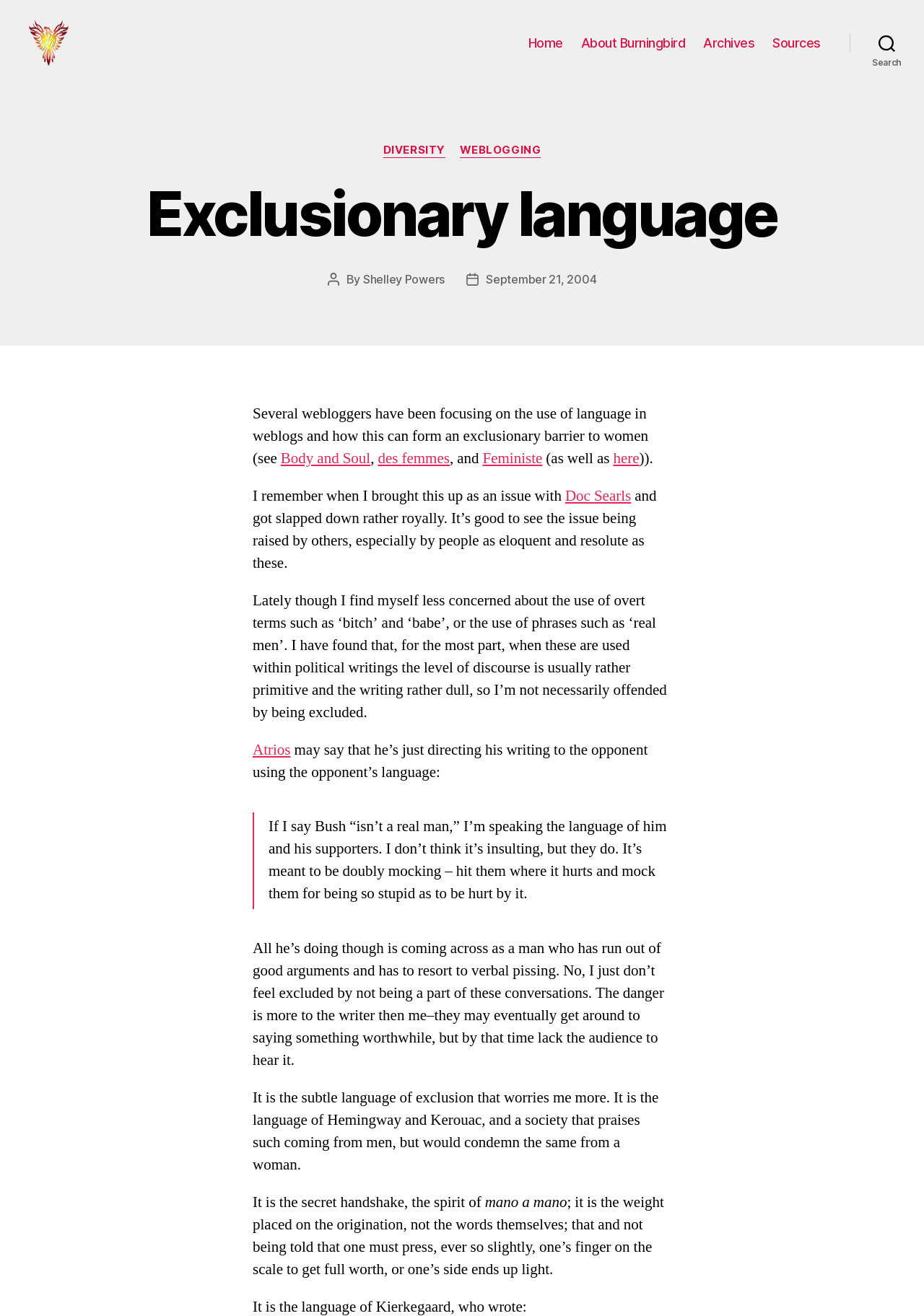Find the bounding box coordinates of the clickable area required to complete the following action: "Click the 'Home' link".

[0.572, 0.034, 0.609, 0.046]